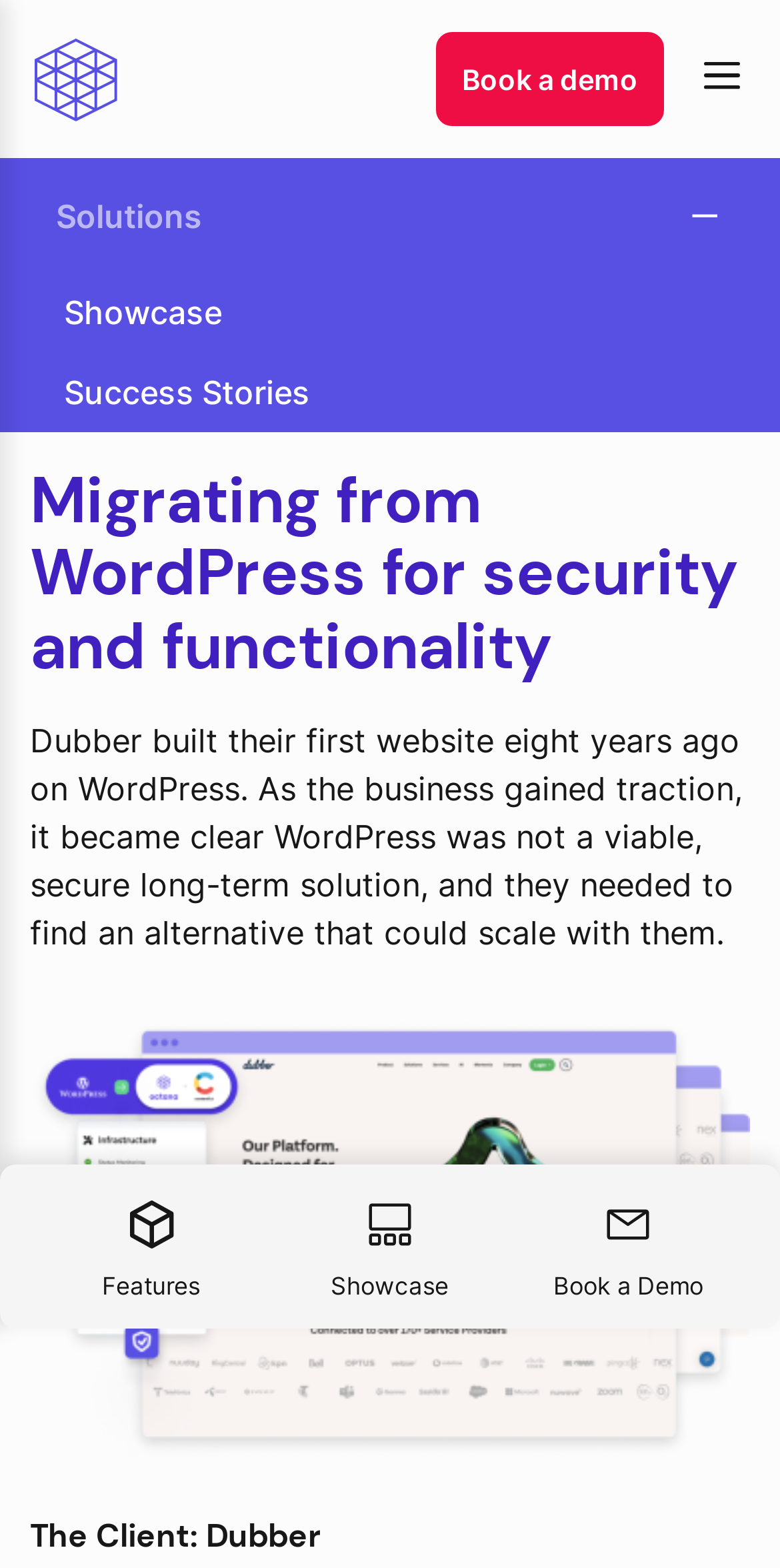Find the bounding box coordinates for the HTML element described in this sentence: "emergent patterns". Provide the coordinates as four float numbers between 0 and 1, in the format [left, top, right, bottom].

None